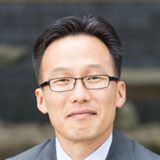Generate an in-depth description of the visual content.

The image features Paul Jang, who serves as an Associate Pastor at Church Gathered and Scattered in North Haledon, New Jersey. He is also a Certified Financial Coach and Church Stewardship Ministry Consultant at jangfinancial.com. In his role, Jang focuses on inspiring and equipping congregations to manage their finances in a way that aligns with spiritual stewardship principles. His work emphasizes the importance of recognizing that all resources ultimately belong to God and encourages practices that promote generosity and financial wisdom within the church community.